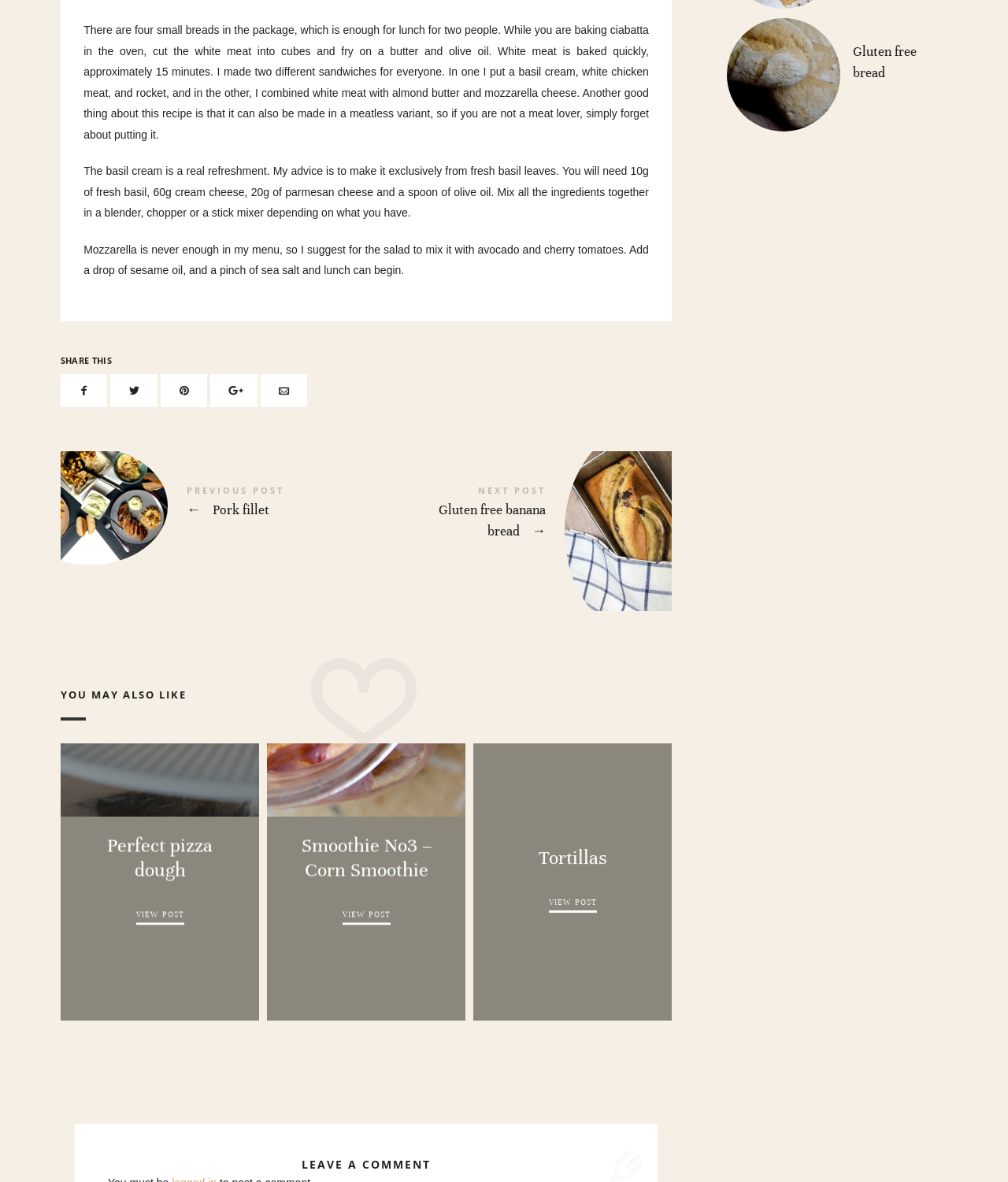Utilize the details in the image to give a detailed response to the question: What is the name of the previous post?

The name of the previous post is 'Pork fillet', which is mentioned in the 'PREVIOUS POST' section. There is a link to the previous post with the text '← Pork fillet'.